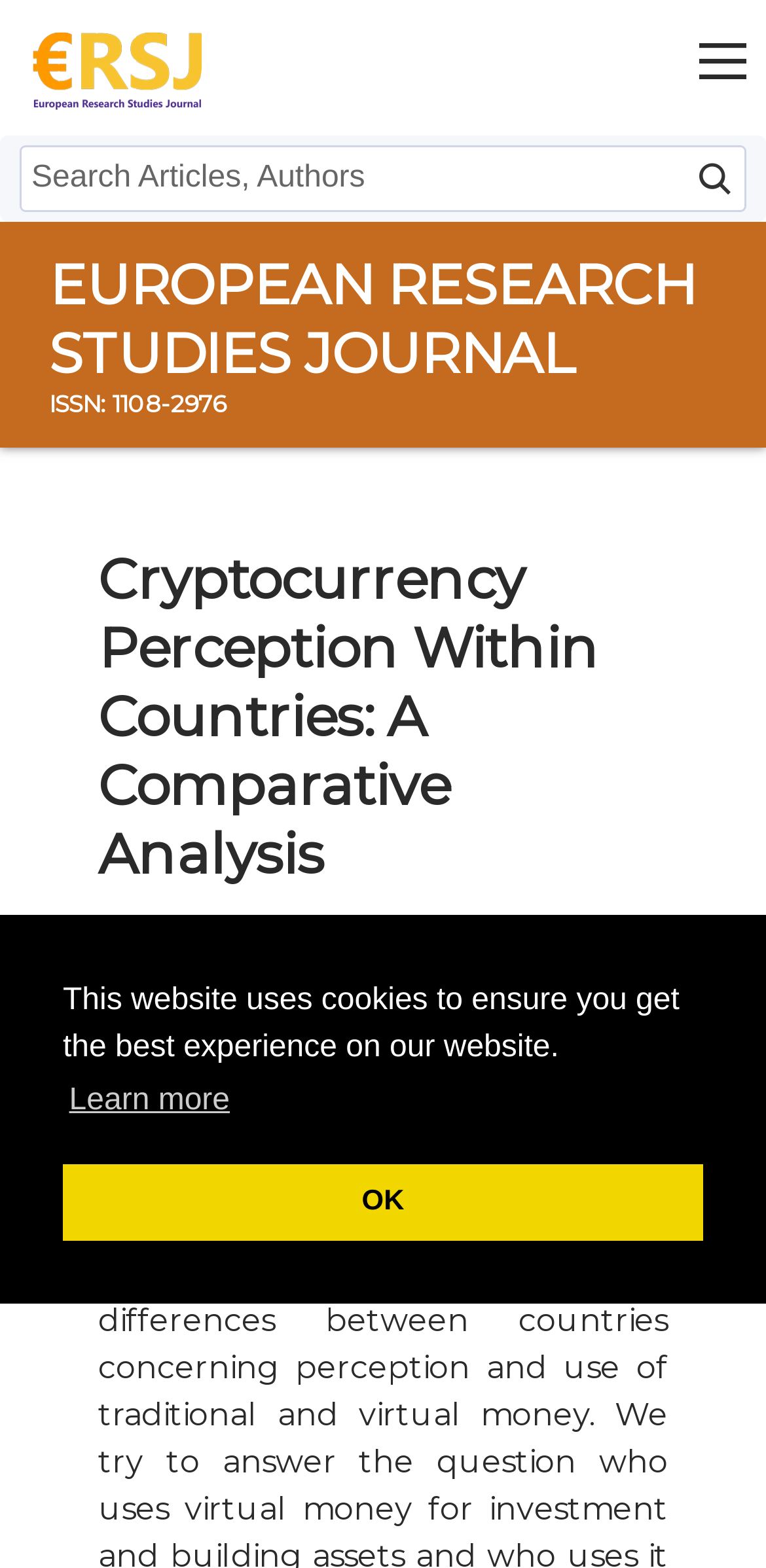Determine the bounding box for the described UI element: "alt="European Research Studies Journal"".

[0.026, 0.014, 0.282, 0.073]